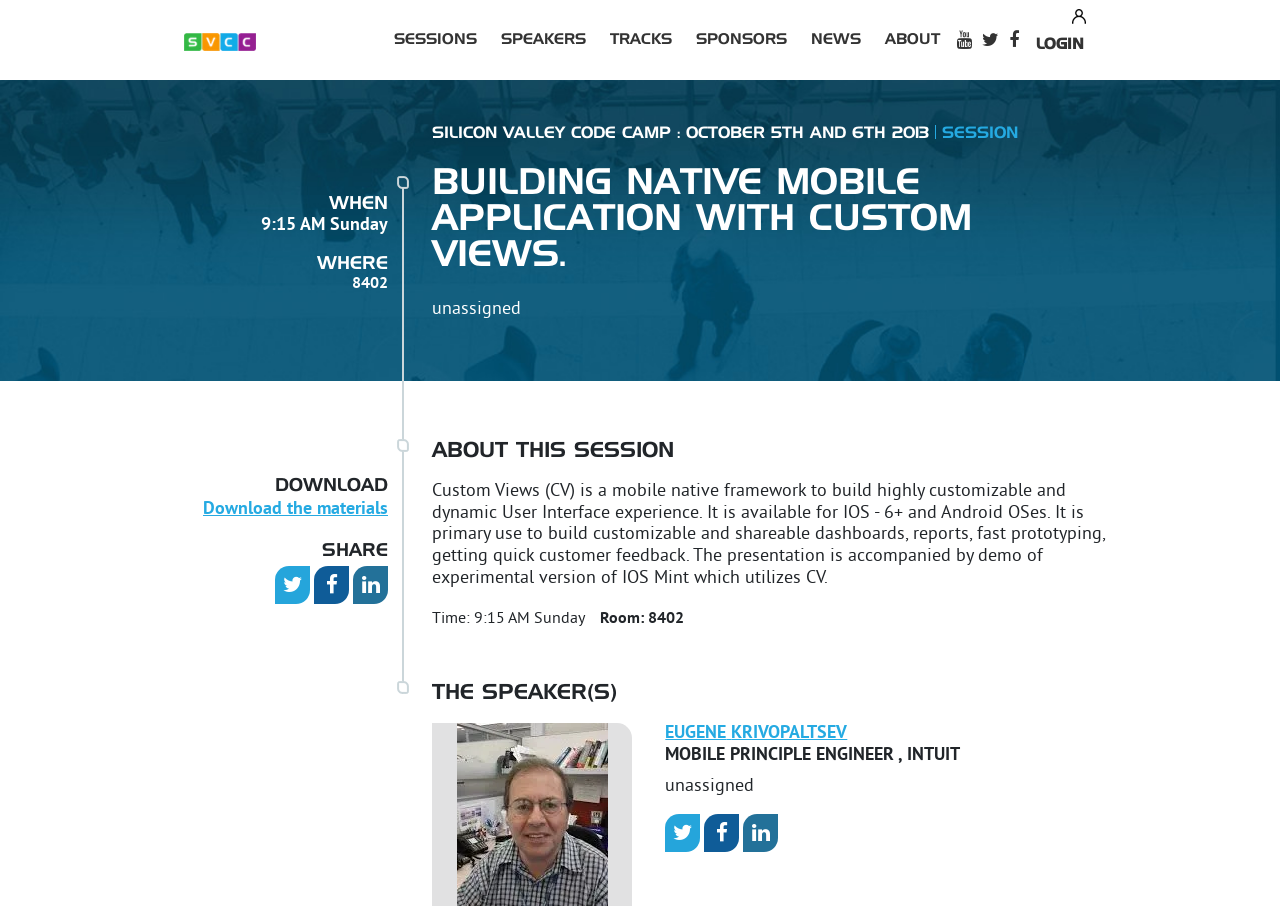Highlight the bounding box coordinates of the element that should be clicked to carry out the following instruction: "Click the SESSIONS link". The coordinates must be given as four float numbers ranging from 0 to 1, i.e., [left, top, right, bottom].

[0.298, 0.024, 0.382, 0.064]